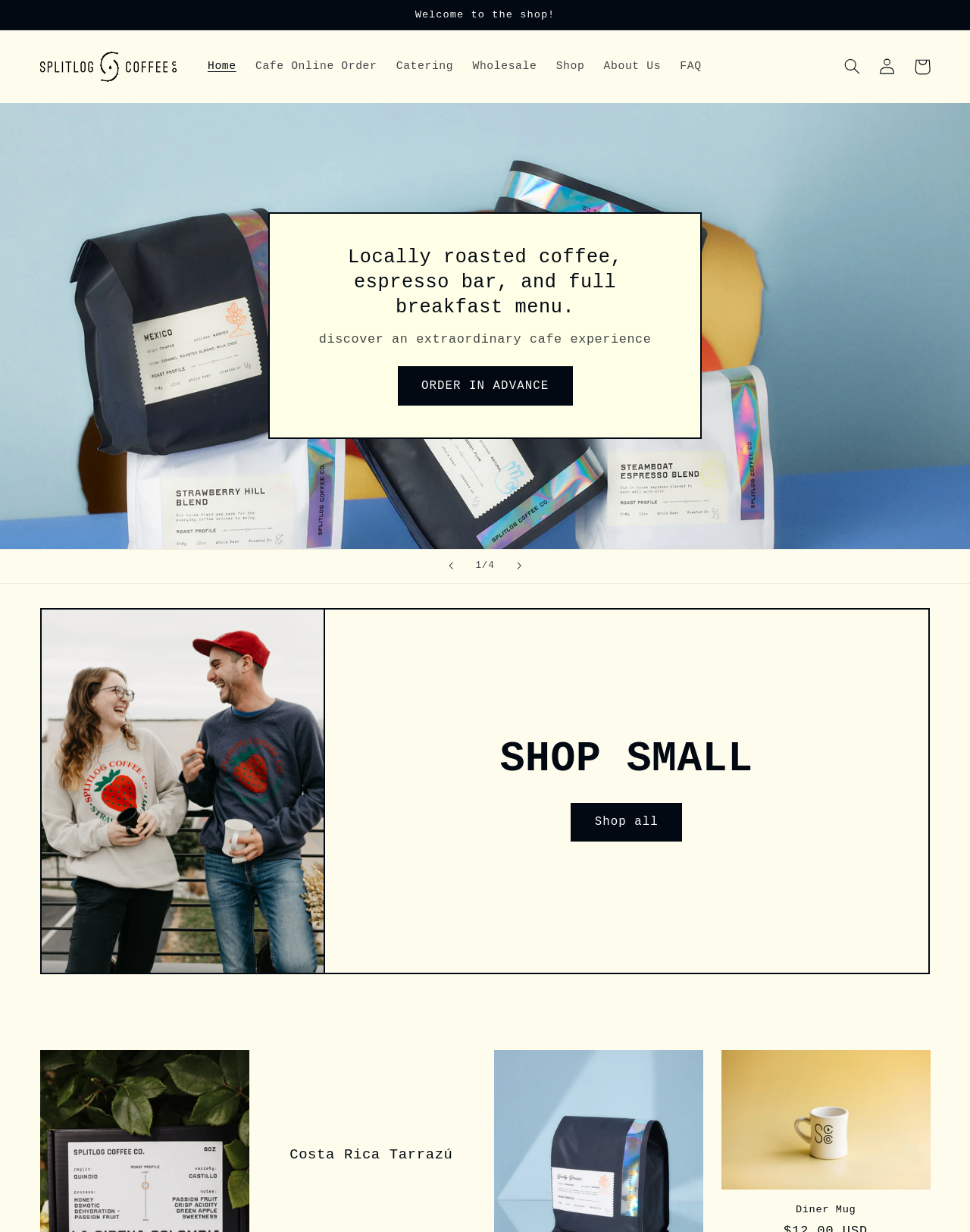Find the bounding box coordinates of the clickable area that will achieve the following instruction: "Search for something".

[0.861, 0.04, 0.897, 0.068]